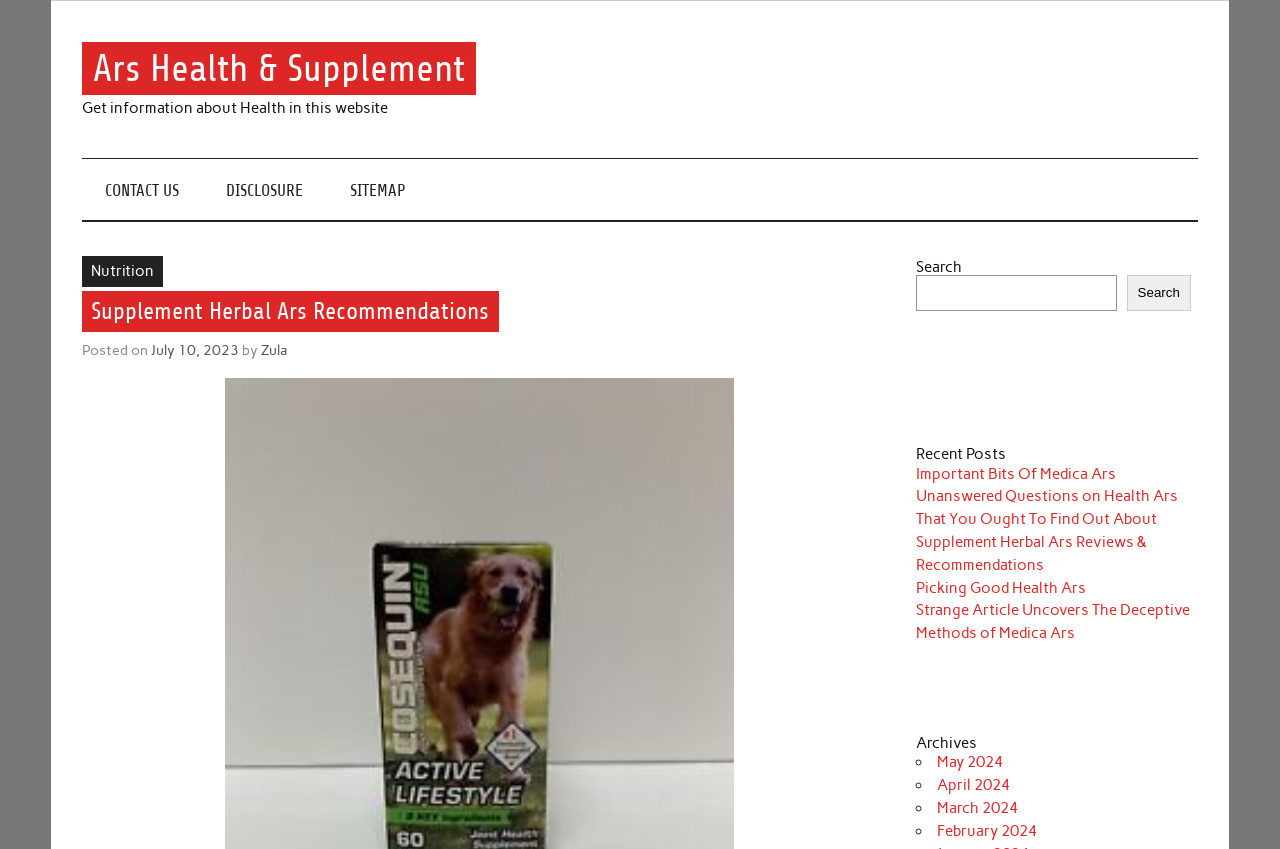Extract the bounding box coordinates of the UI element described by: "DISCLOSURE". The coordinates should include four float numbers ranging from 0 to 1, e.g., [left, top, right, bottom].

[0.158, 0.187, 0.255, 0.259]